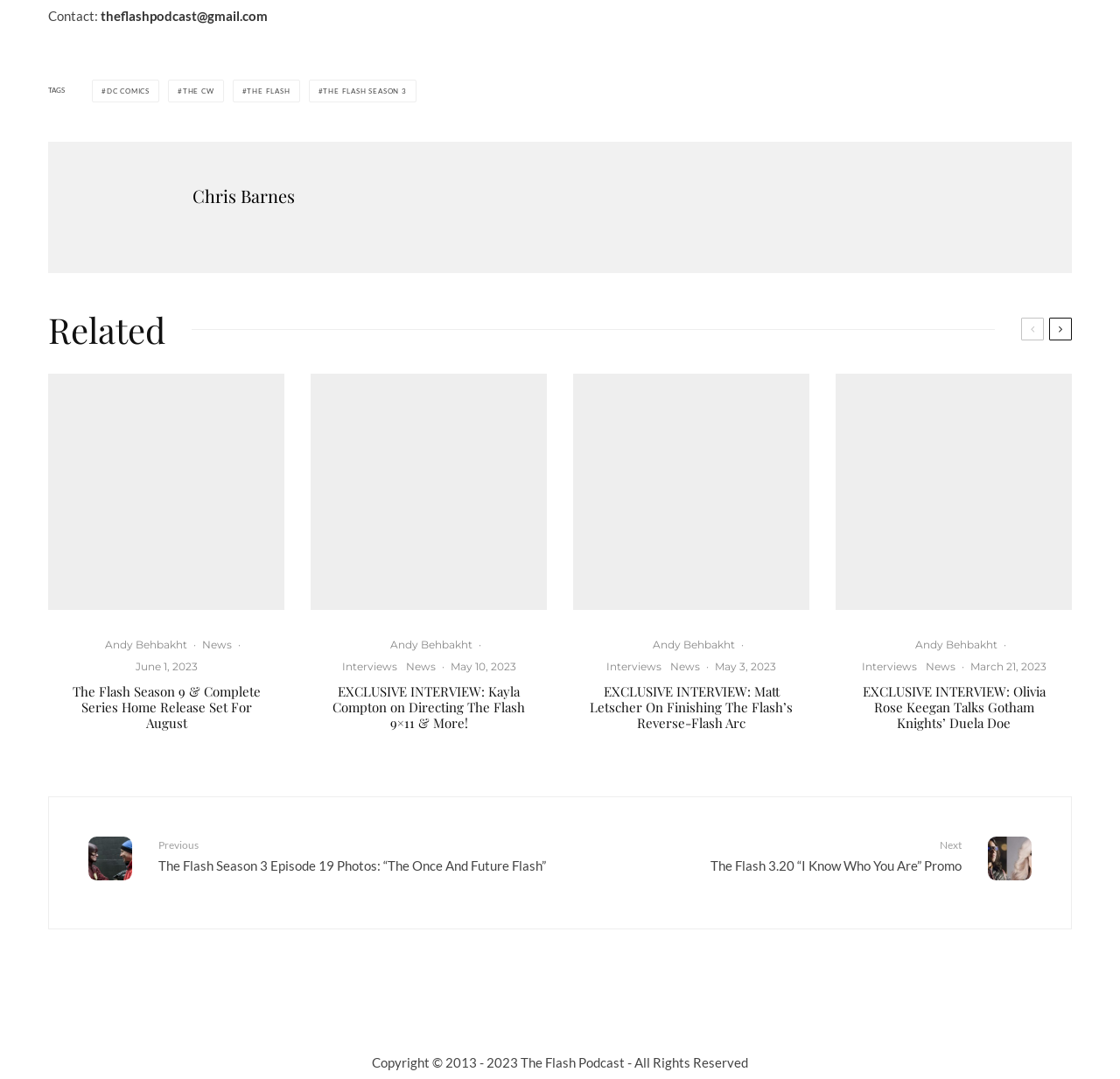What is the copyright year range?
Look at the webpage screenshot and answer the question with a detailed explanation.

I found the copyright year range by looking at the static text element with the content 'Copyright © 2013 - 2023 The Flash Podcast - All Rights Reserved' which is located at the bottom of the webpage.